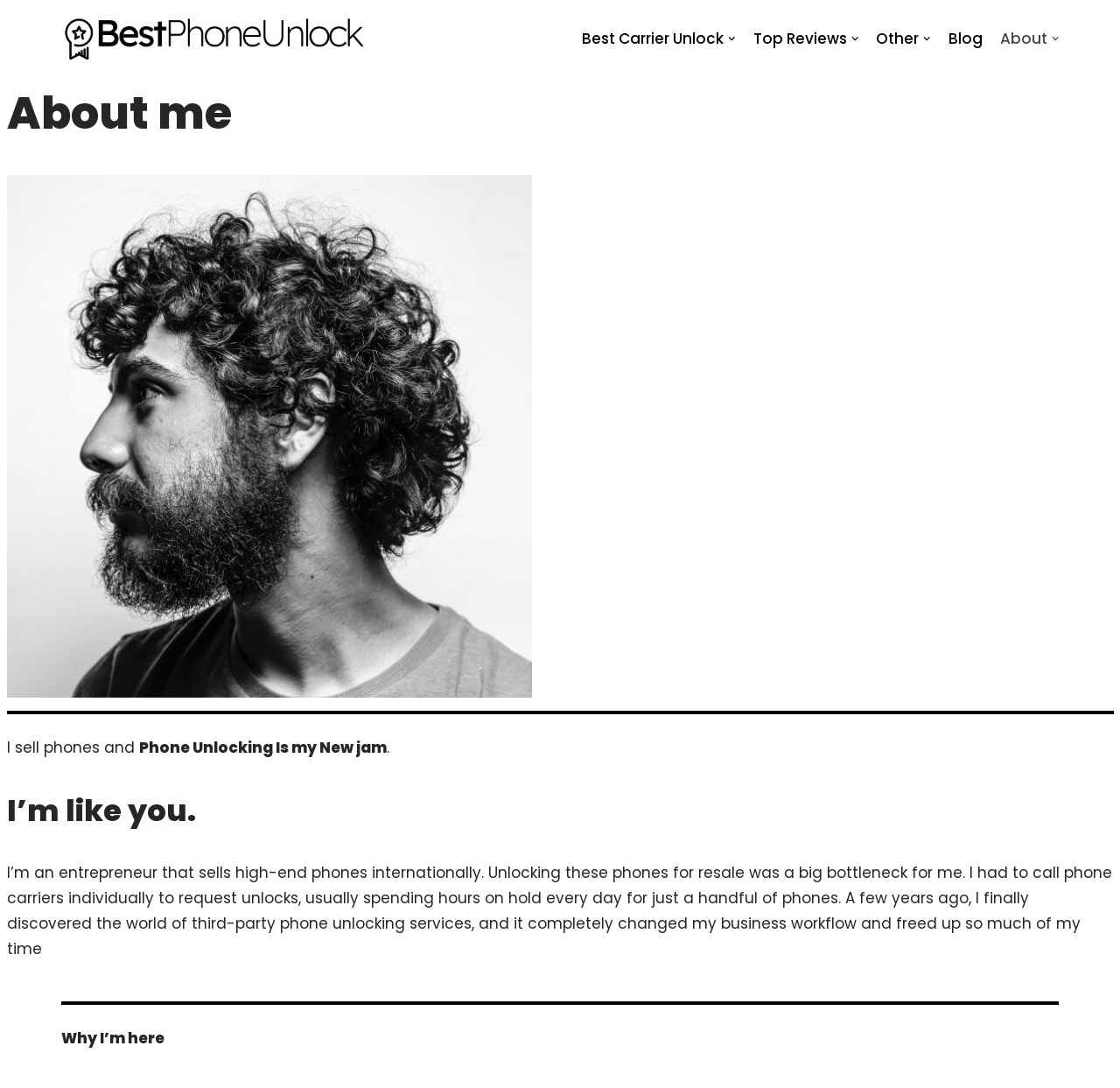Respond with a single word or short phrase to the following question: 
What is the layout of the navigation menu?

Horizontal with dropdowns